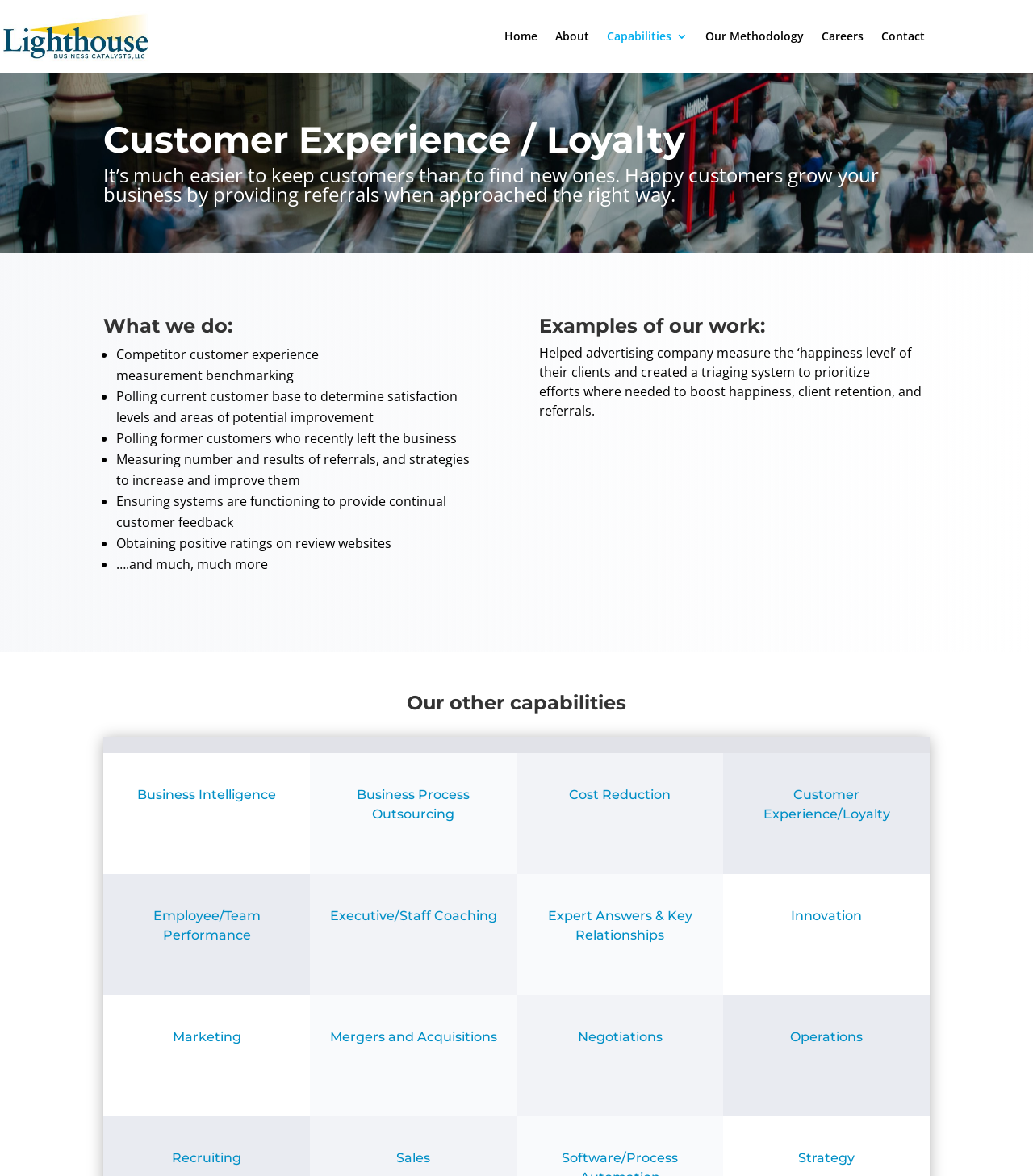For the following element description, predict the bounding box coordinates in the format (top-left x, top-left y, bottom-right x, bottom-right y). All values should be floating point numbers between 0 and 1. Description: Contact

[0.853, 0.026, 0.895, 0.062]